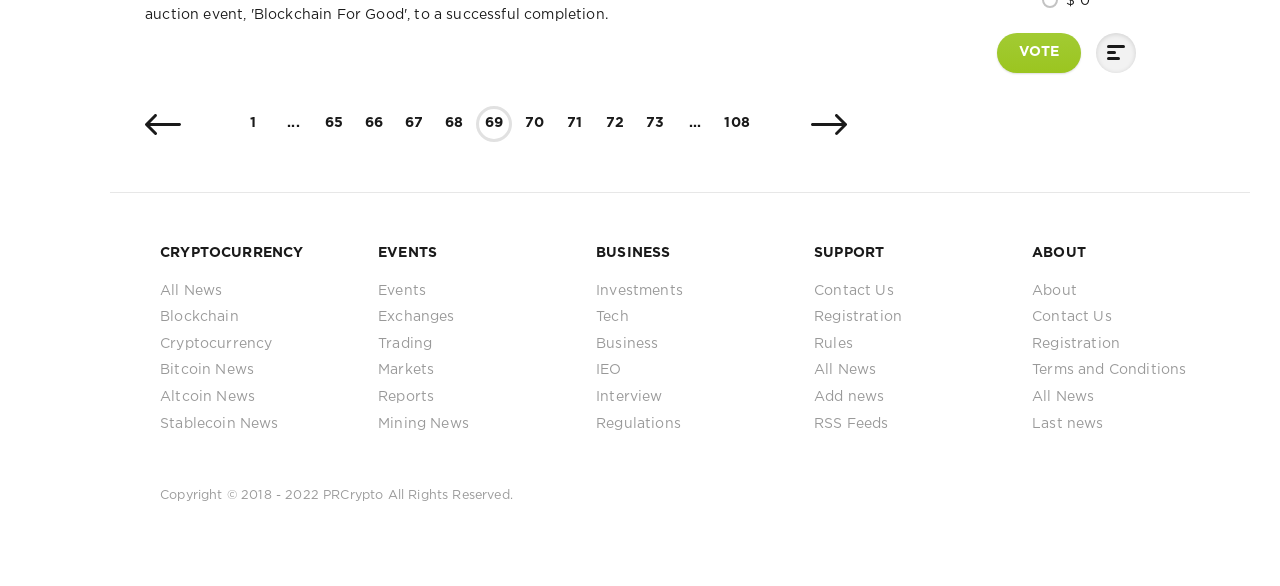Please identify the coordinates of the bounding box that should be clicked to fulfill this instruction: "Click the 'Contact Us' link".

[0.636, 0.474, 0.767, 0.519]